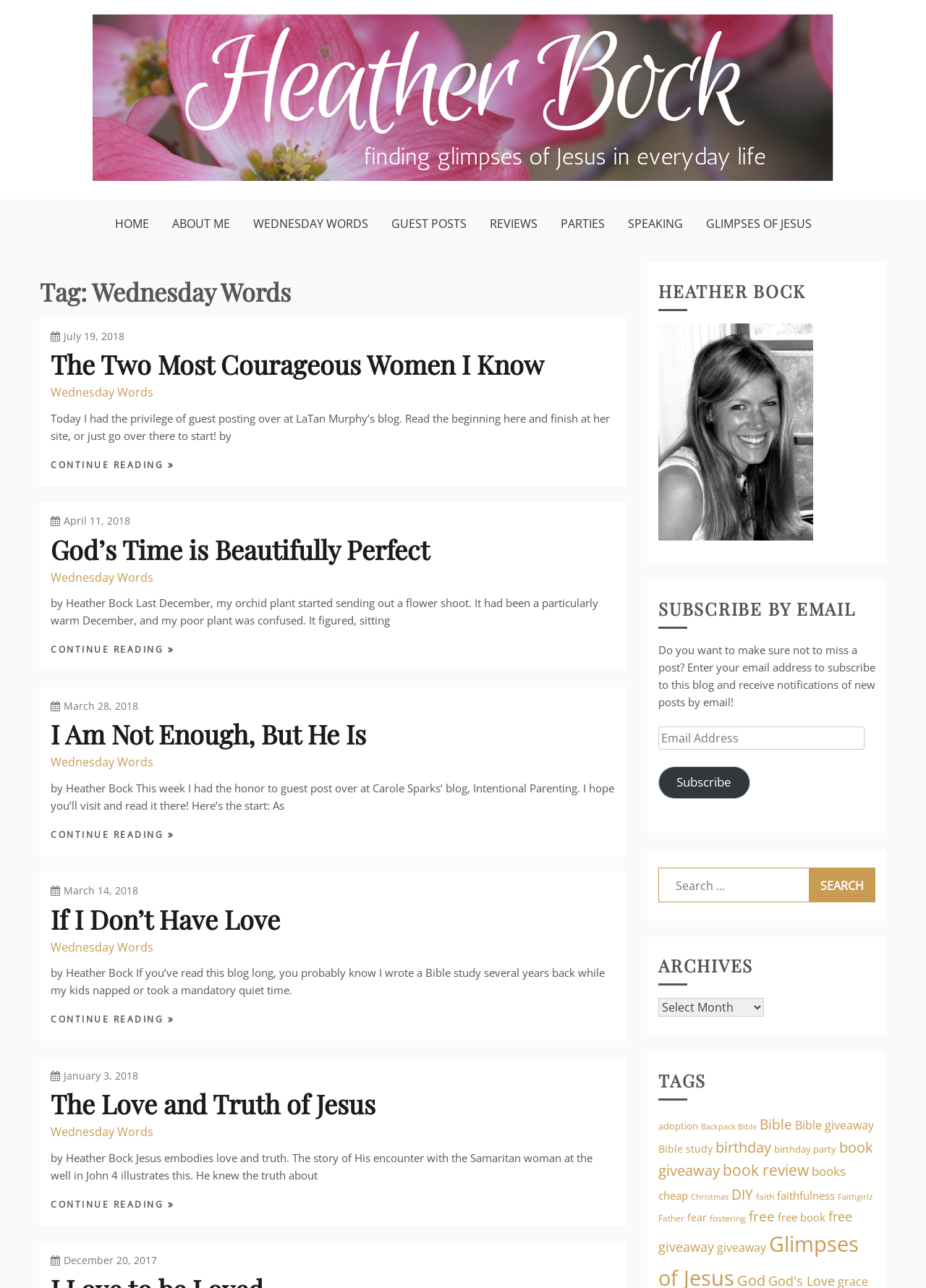For the following element description, predict the bounding box coordinates in the format (top-left x, top-left y, bottom-right x, bottom-right y). All values should be floating point numbers between 0 and 1. Description: Glimpses of Jesus

[0.762, 0.155, 0.876, 0.192]